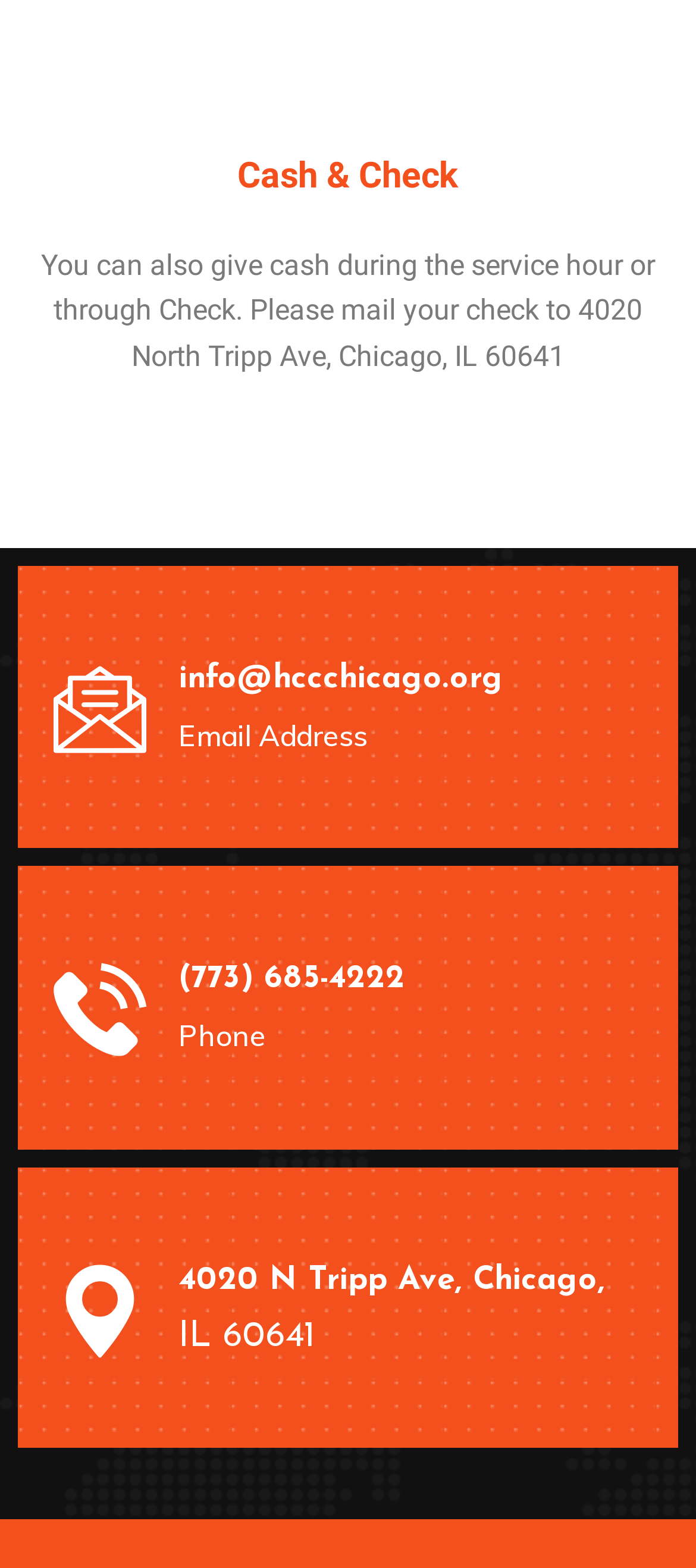Determine the bounding box coordinates for the UI element with the following description: "info@hccchicago.org". The coordinates should be four float numbers between 0 and 1, represented as [left, top, right, bottom].

[0.256, 0.422, 0.723, 0.443]